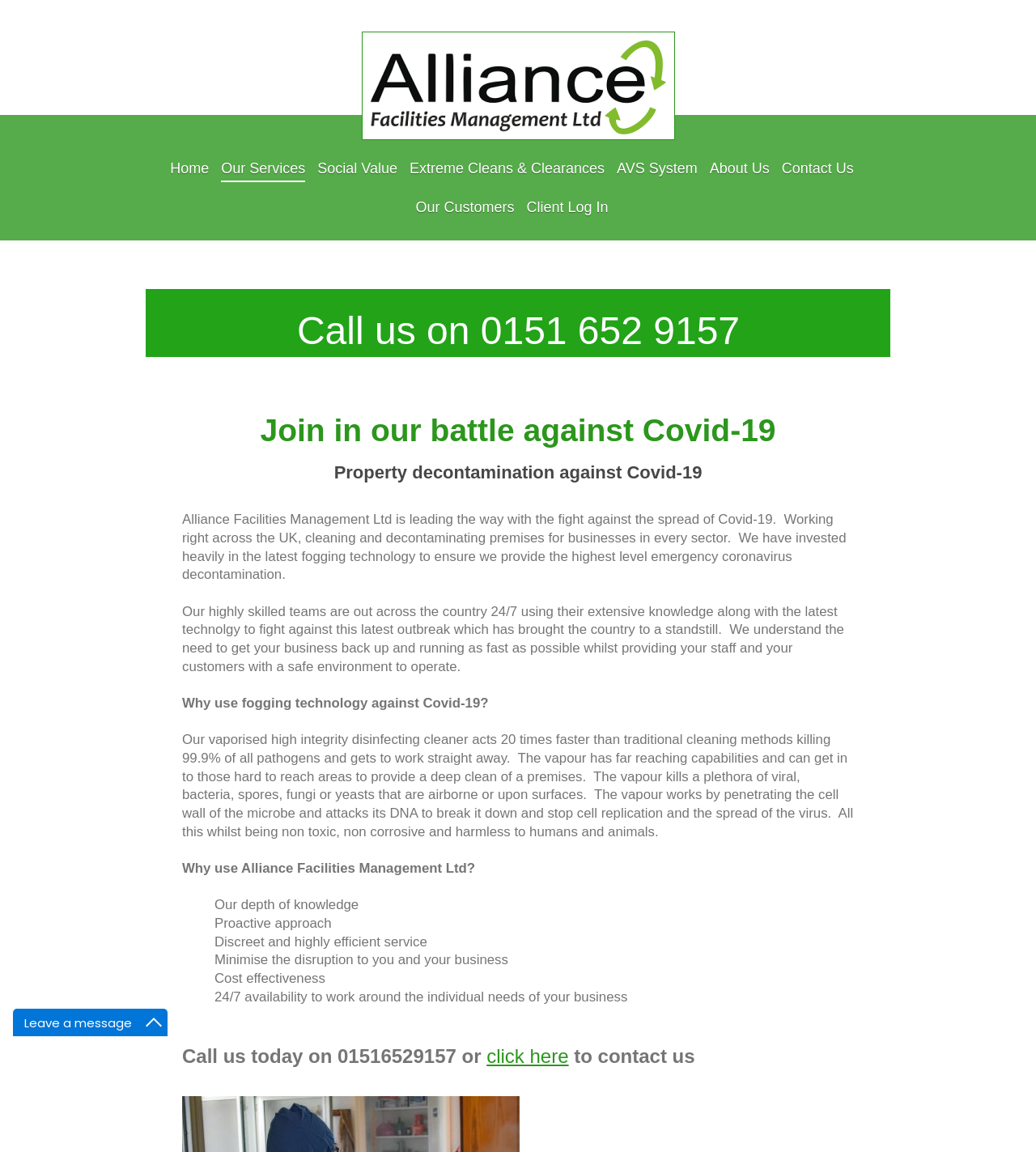Could you determine the bounding box coordinates of the clickable element to complete the instruction: "Click the 'Client Log In' link"? Provide the coordinates as four float numbers between 0 and 1, i.e., [left, top, right, bottom].

[0.508, 0.161, 0.587, 0.191]